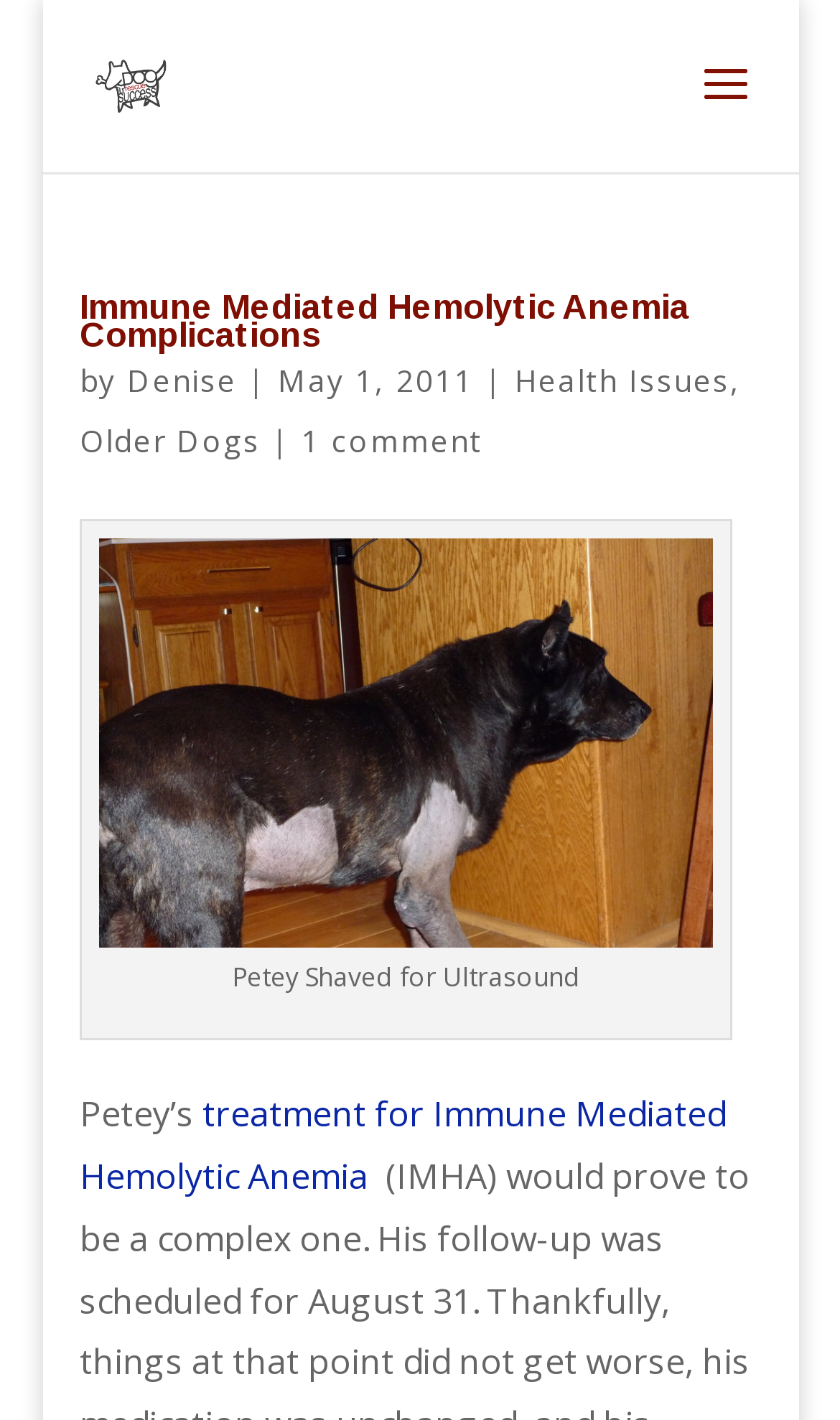Identify the bounding box coordinates of the region that should be clicked to execute the following instruction: "view Petey’s treatment for Immune Mediated Hemolytic Anemia".

[0.095, 0.768, 0.864, 0.845]